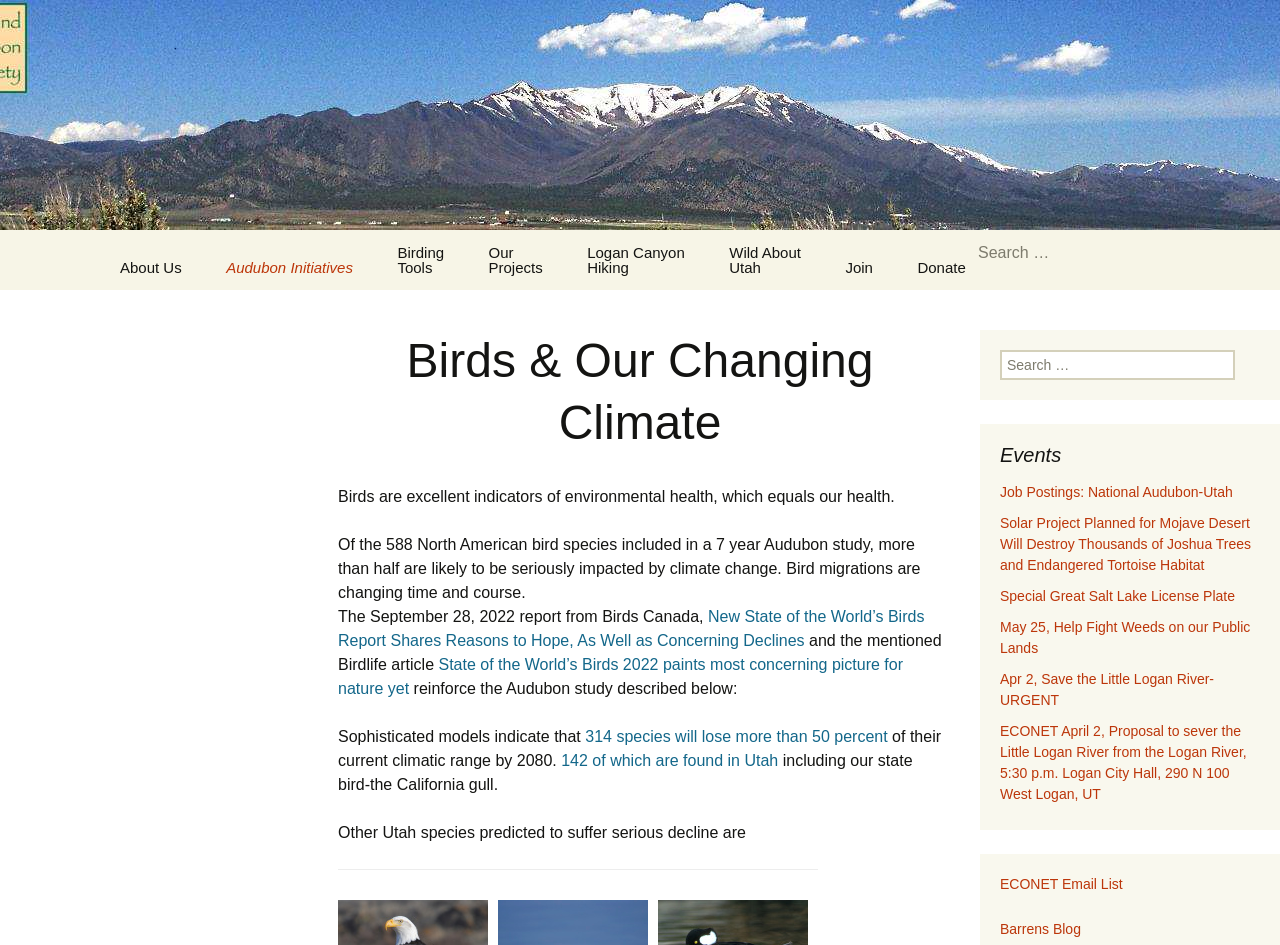Highlight the bounding box coordinates of the region I should click on to meet the following instruction: "Explore Fieldtrips and Events".

[0.078, 0.497, 0.234, 0.561]